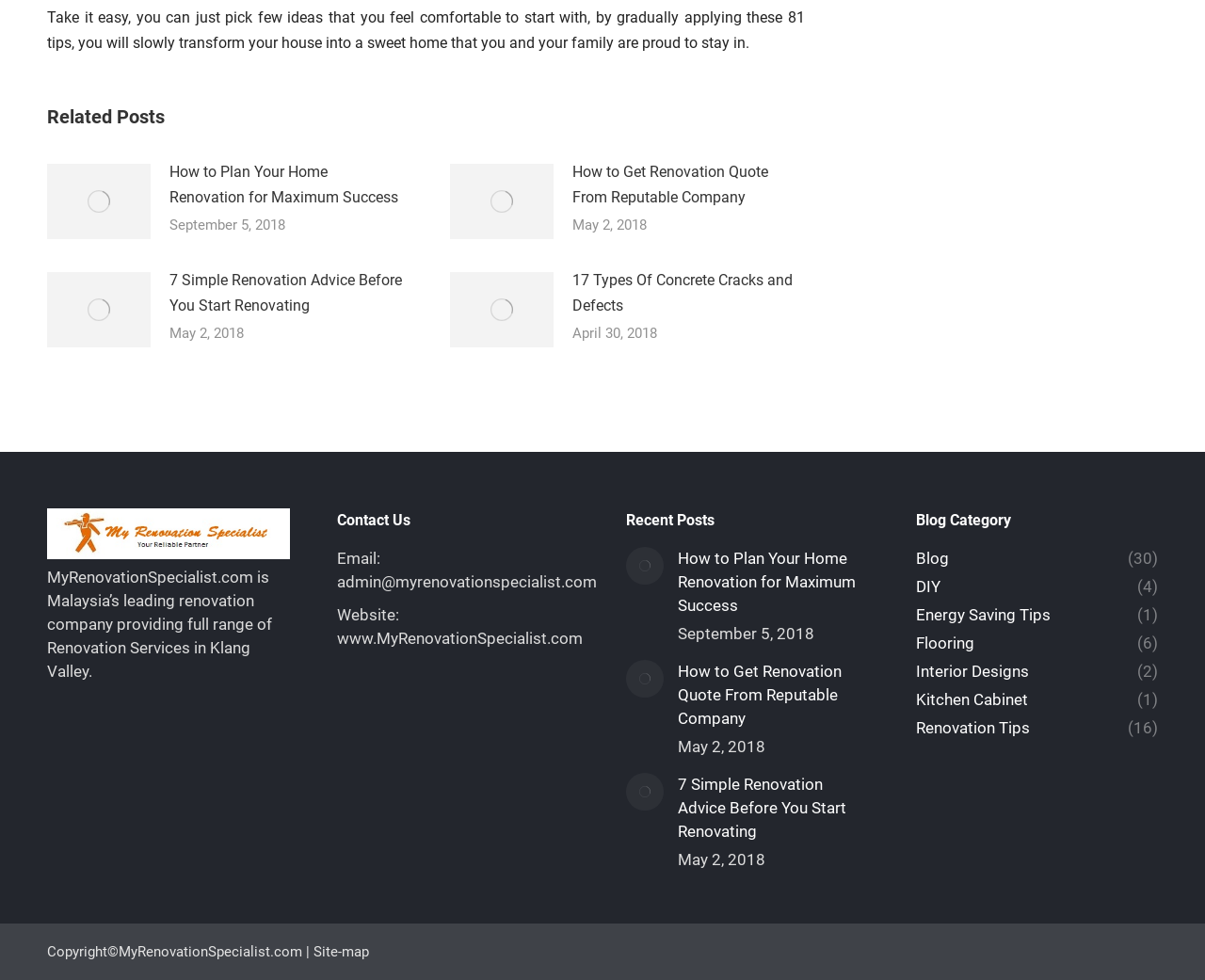What is the name of the renovation company?
By examining the image, provide a one-word or phrase answer.

MyRenovationSpecialist.com